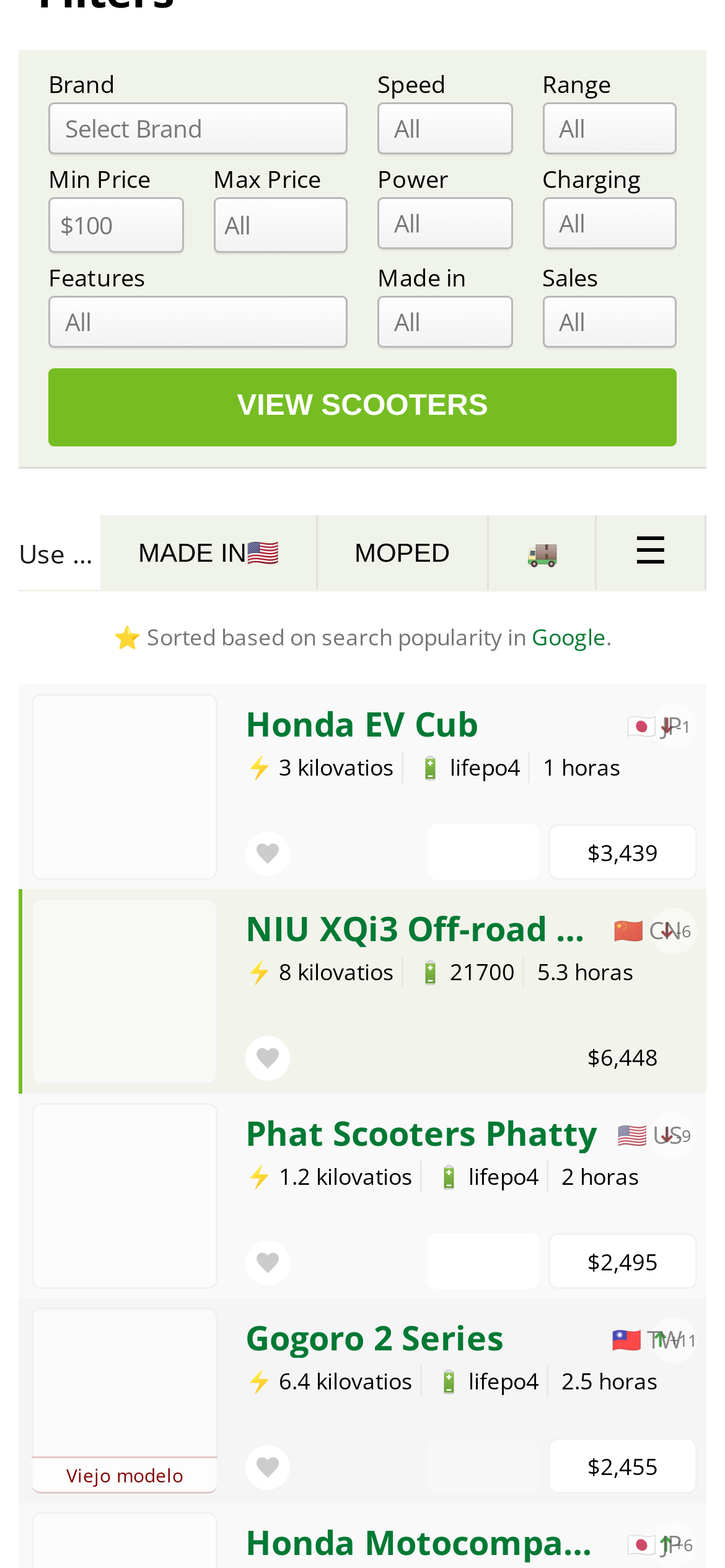Specify the bounding box coordinates of the area that needs to be clicked to achieve the following instruction: "Check scooter details".

[0.338, 0.448, 0.974, 0.475]